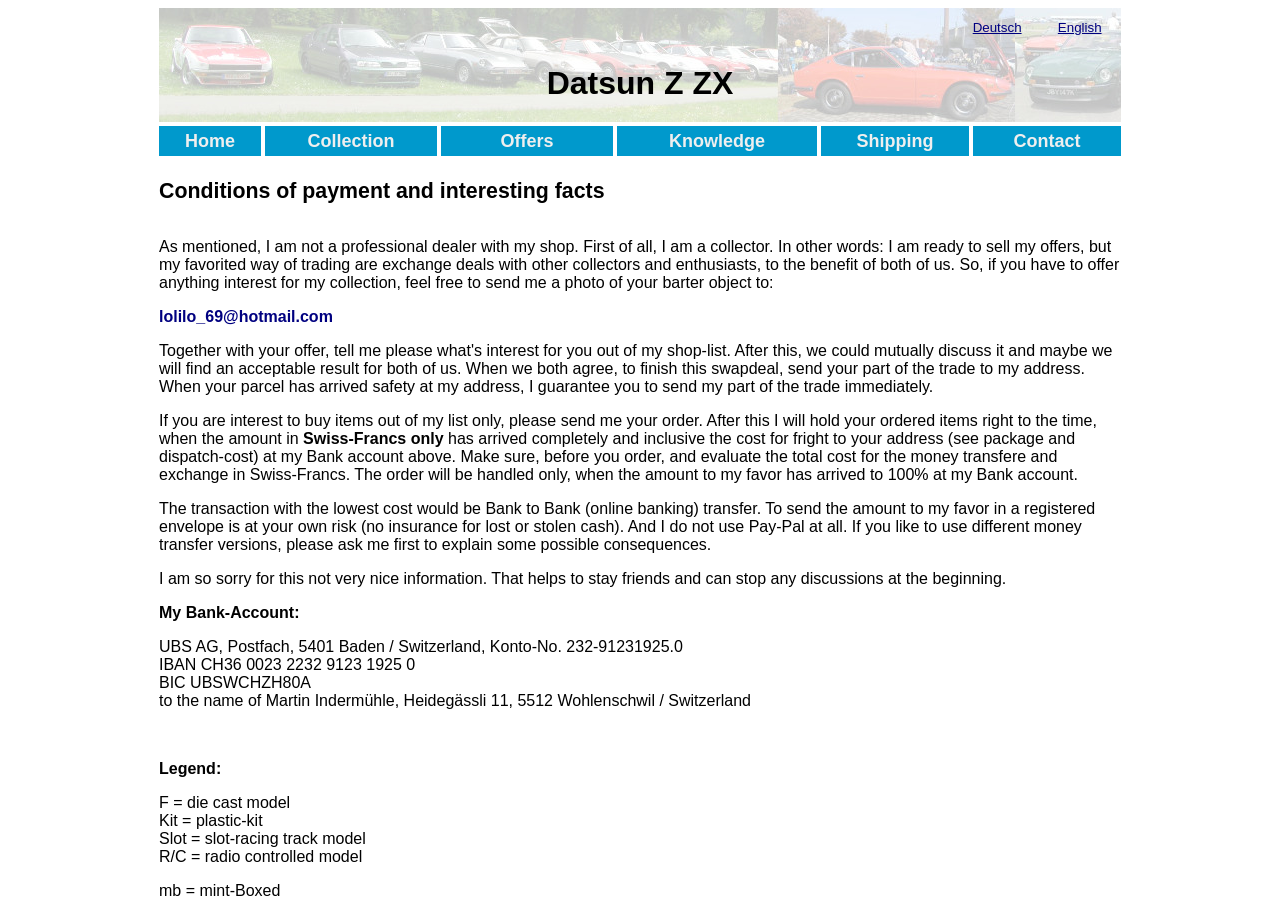What is the purpose of the legend section? Analyze the screenshot and reply with just one word or a short phrase.

To explain model types